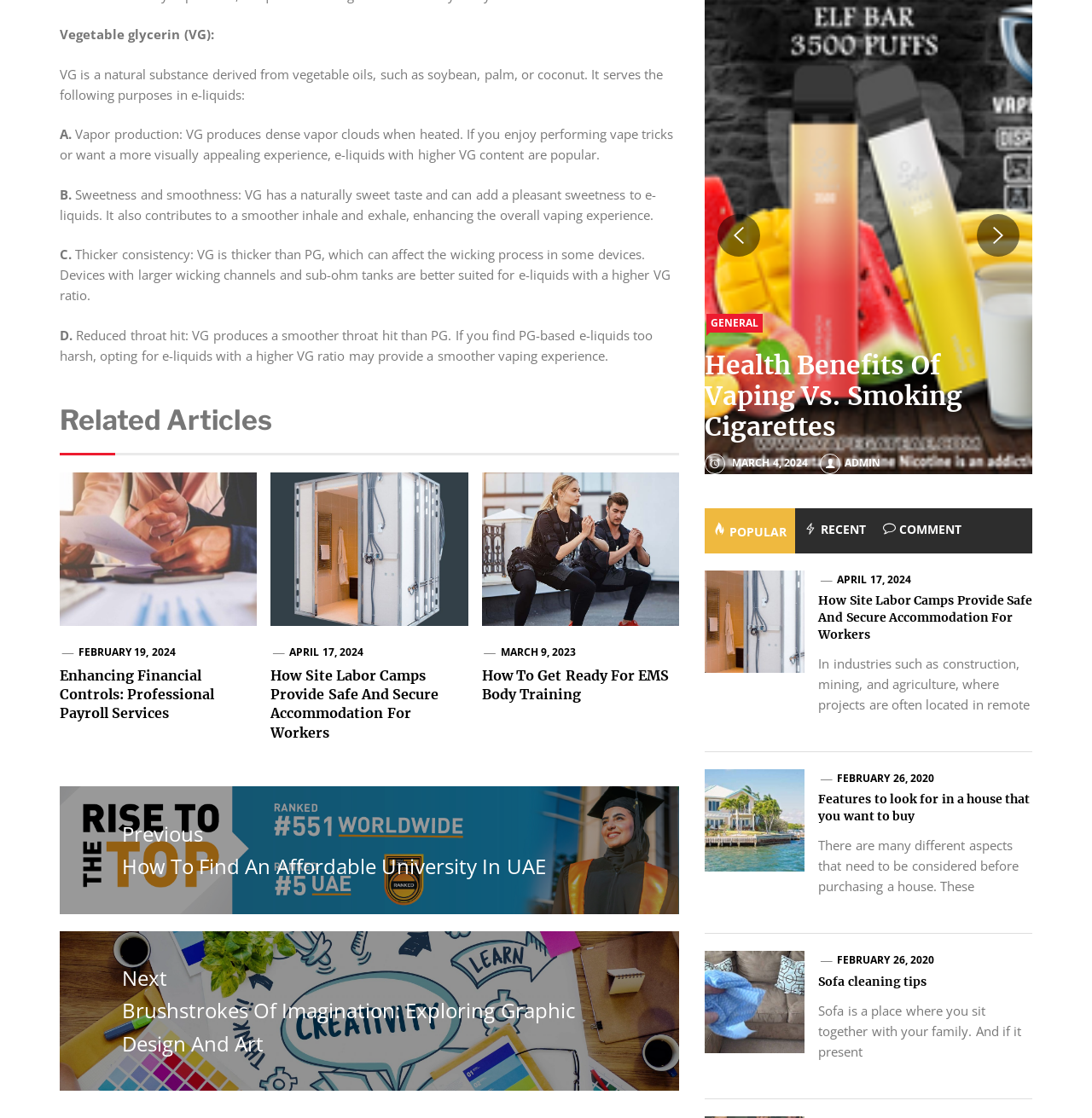Identify the bounding box of the HTML element described as: "parent_node: FEBRUARY 19, 2024".

[0.055, 0.423, 0.235, 0.56]